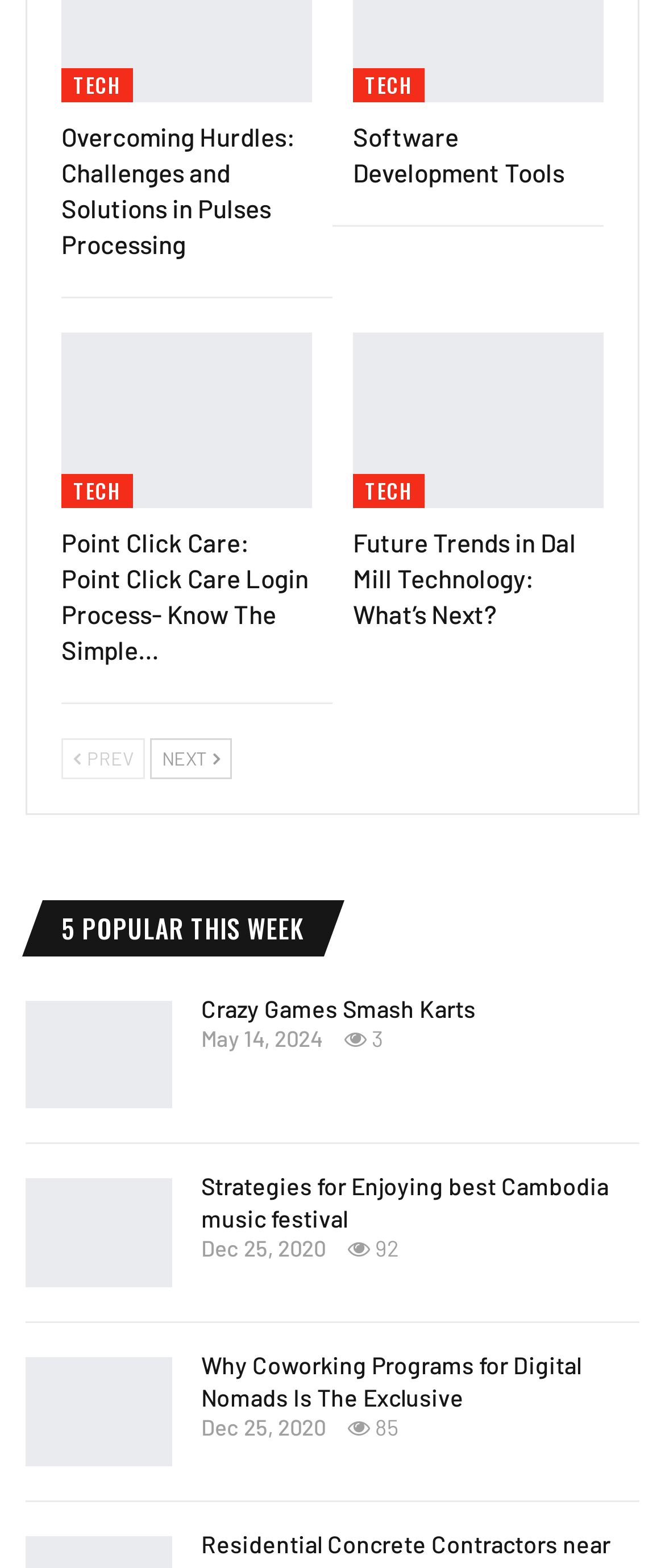Please identify the bounding box coordinates of the area I need to click to accomplish the following instruction: "Click on 'Yes! Take me there!' to get free stuff".

None